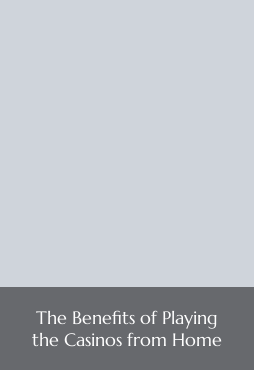Using details from the image, please answer the following question comprehensively:
What is the purpose of this image?

The caption suggests that this image likely serves as a header or introductory visual for an article, aiming to capture the reader's attention and convey the theme of the content that follows.